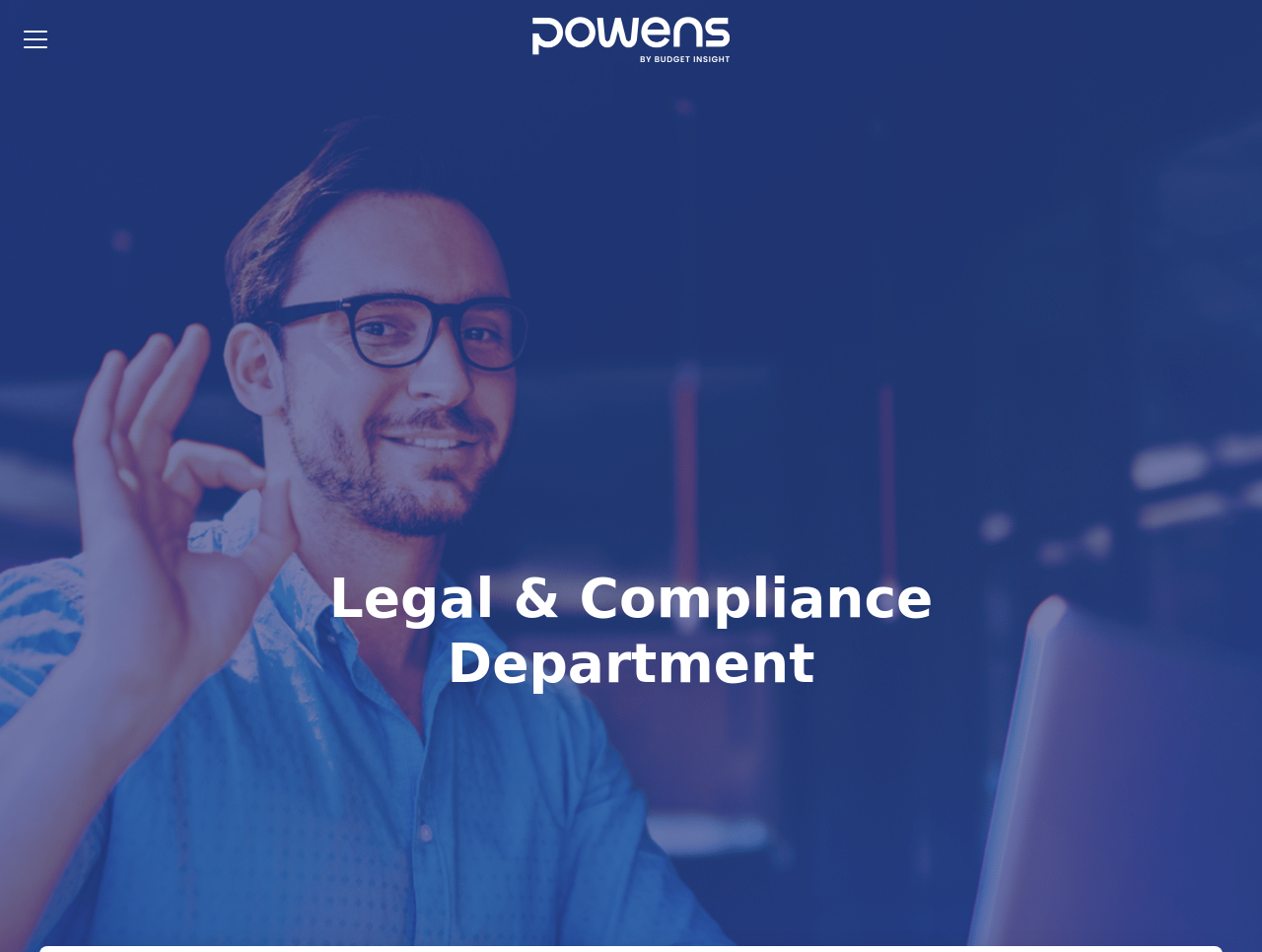Locate the primary headline on the webpage and provide its text.

This website uses cookies to ensure you get the best experience on our website.